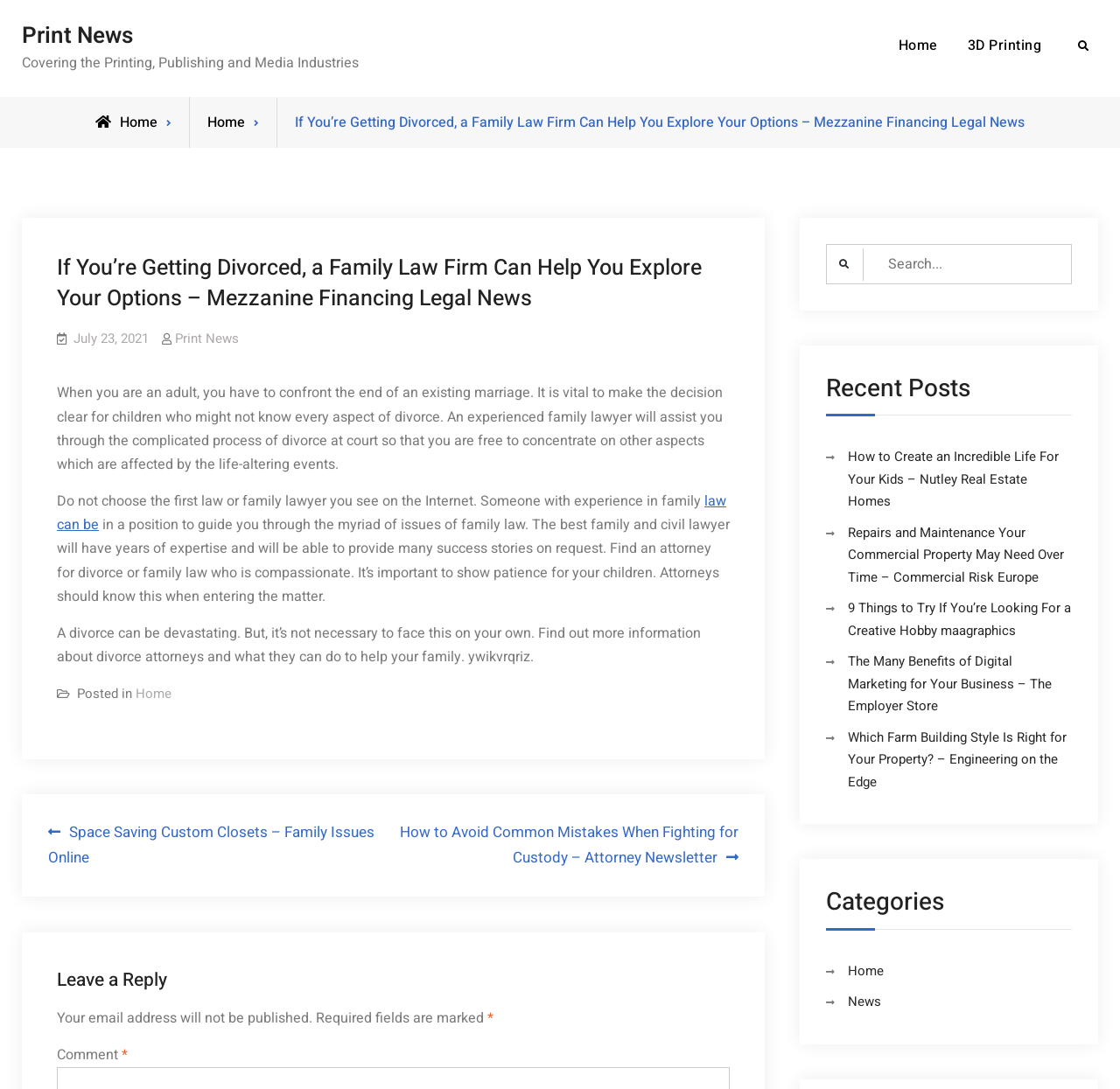Identify and provide the bounding box for the element described by: "law can be".

[0.051, 0.451, 0.648, 0.492]